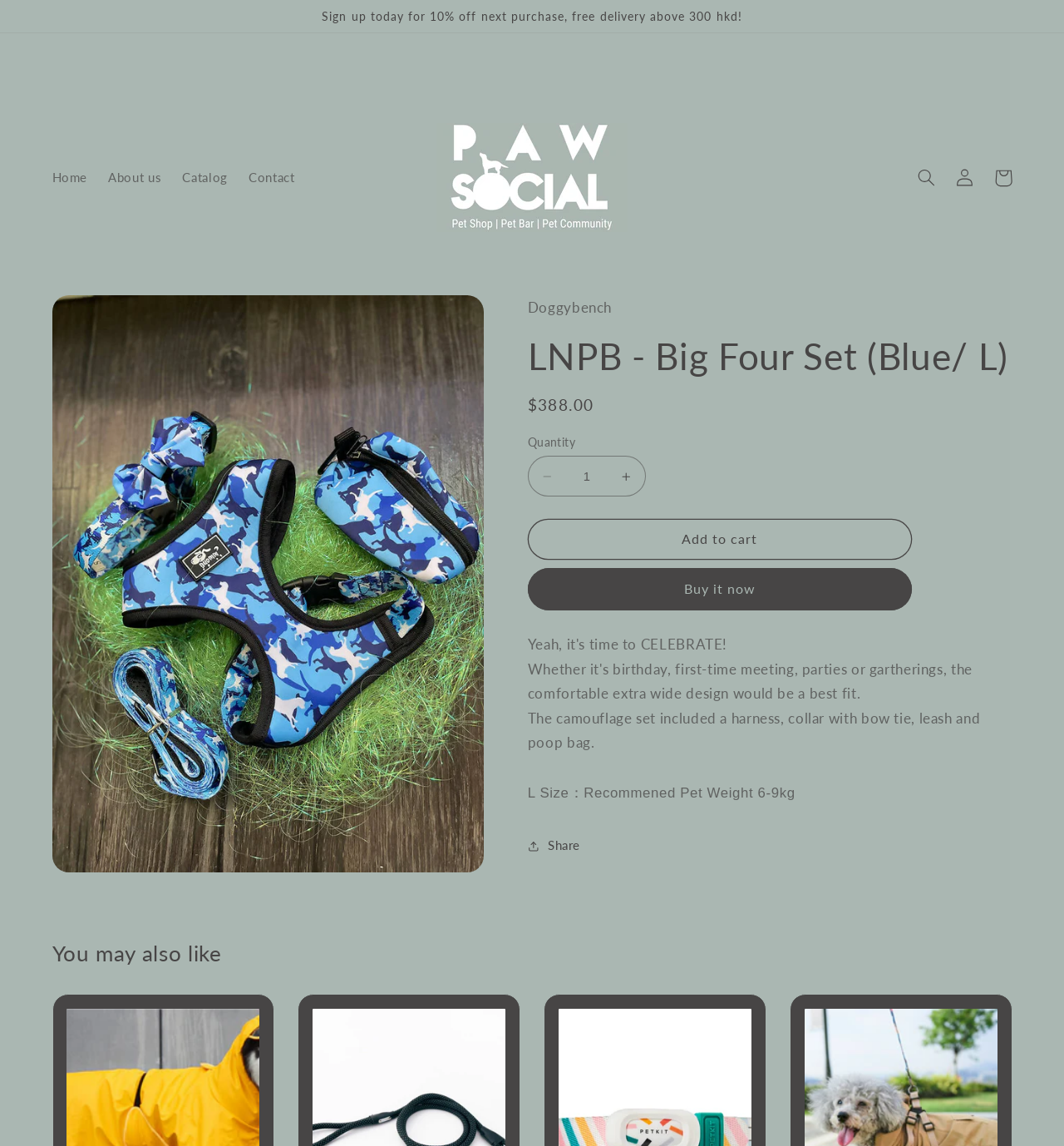Please locate the bounding box coordinates for the element that should be clicked to achieve the following instruction: "Add to cart". Ensure the coordinates are given as four float numbers between 0 and 1, i.e., [left, top, right, bottom].

[0.496, 0.453, 0.857, 0.488]